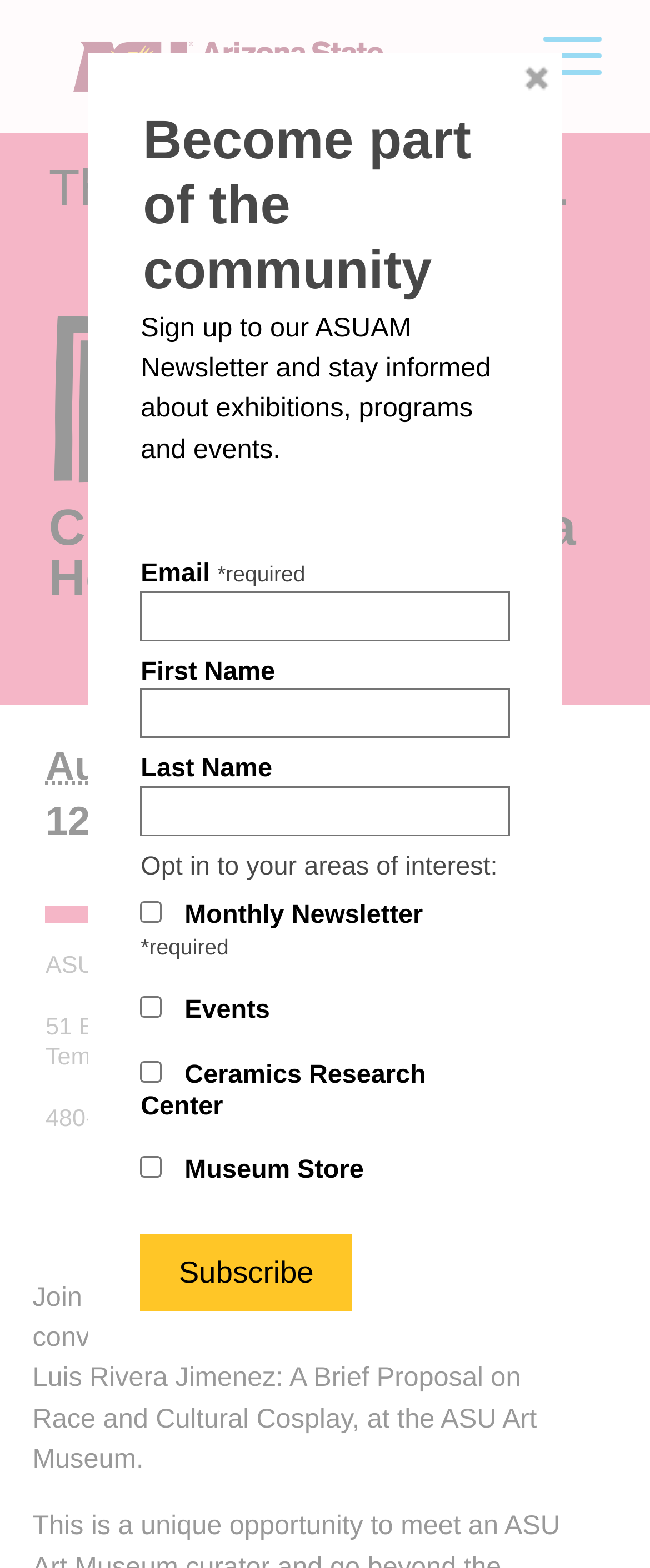Provide a thorough and detailed response to the question by examining the image: 
What is the address of the ASU Art Museum?

The address of the ASU Art Museum can be found in the description list detail '51 E 10th St, Tempe, AZ 85281'.